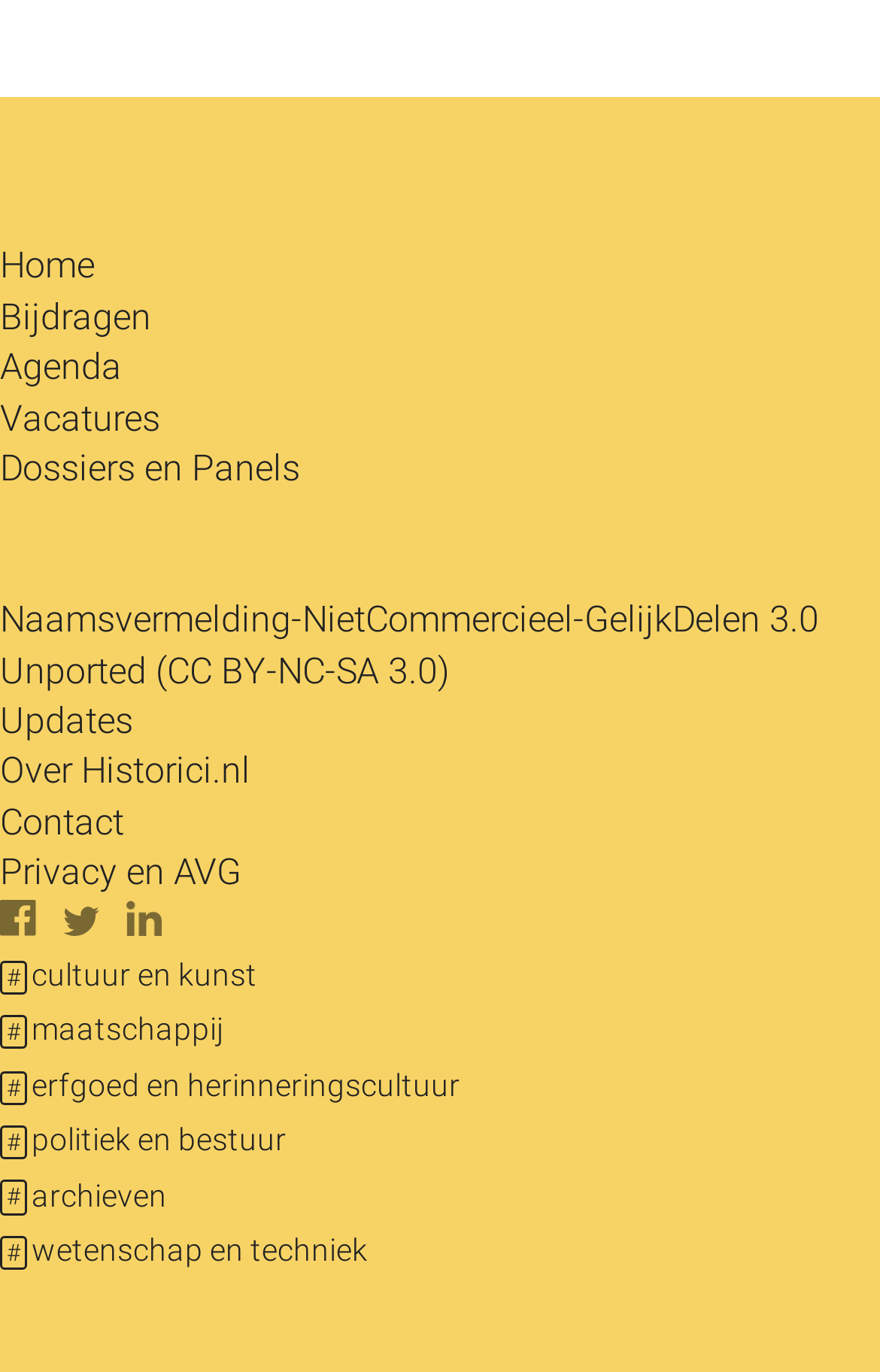Respond to the question below with a single word or phrase:
What is the first menu item?

Home